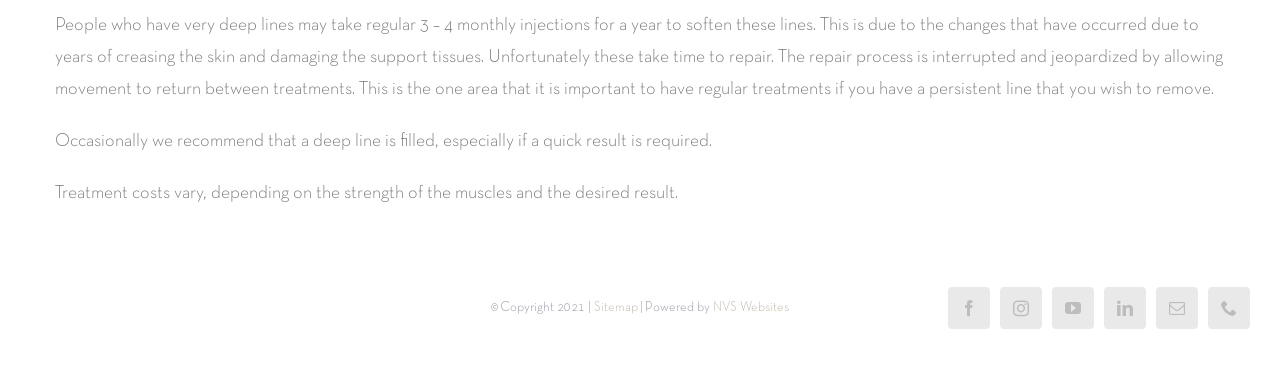Please identify the bounding box coordinates of the clickable element to fulfill the following instruction: "Click on the Sitemap link". The coordinates should be four float numbers between 0 and 1, i.e., [left, top, right, bottom].

[0.464, 0.827, 0.498, 0.86]